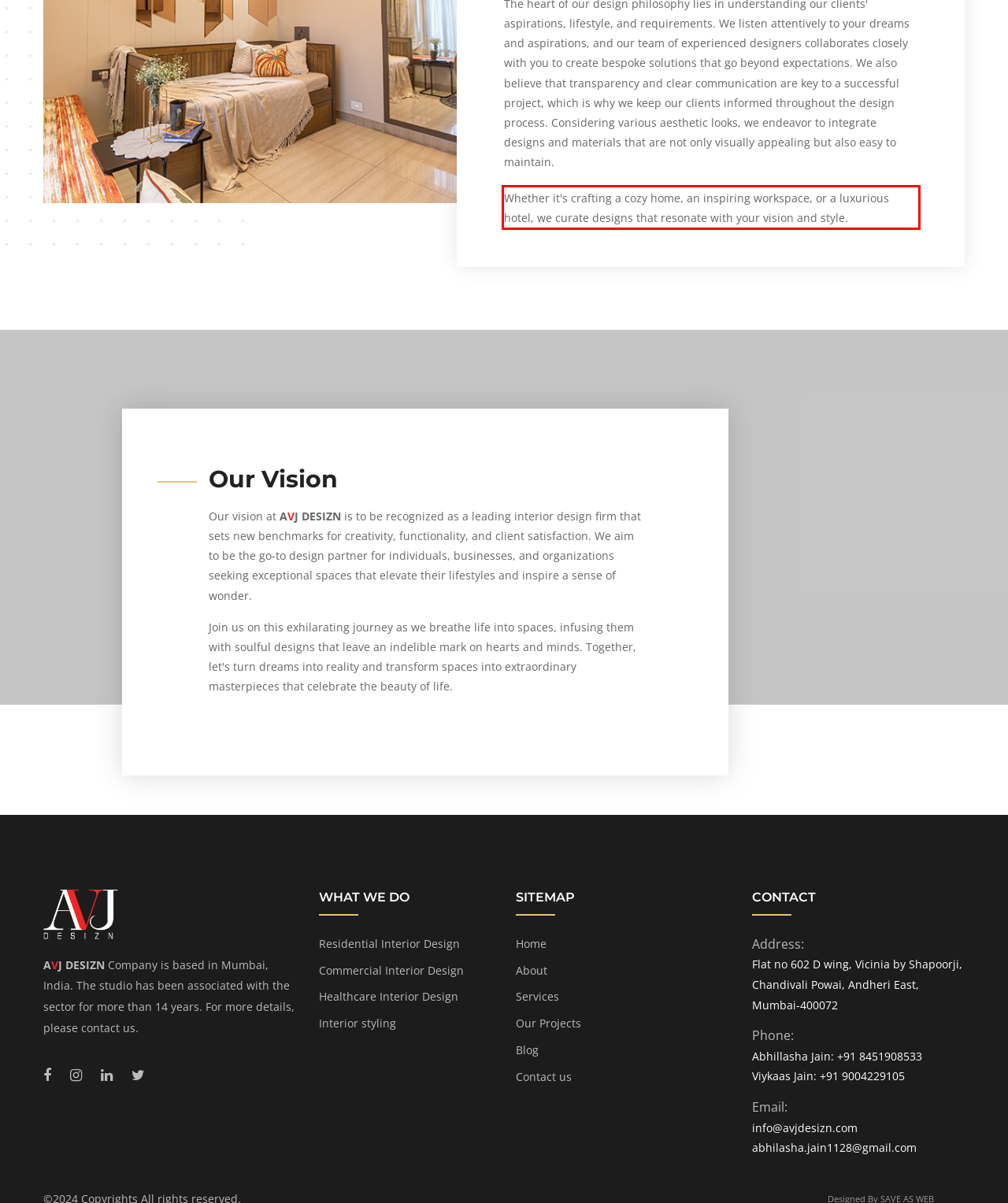Please look at the screenshot provided and find the red bounding box. Extract the text content contained within this bounding box.

Whether it's crafting a cozy home, an inspiring workspace, or a luxurious hotel, we curate designs that resonate with your vision and style.